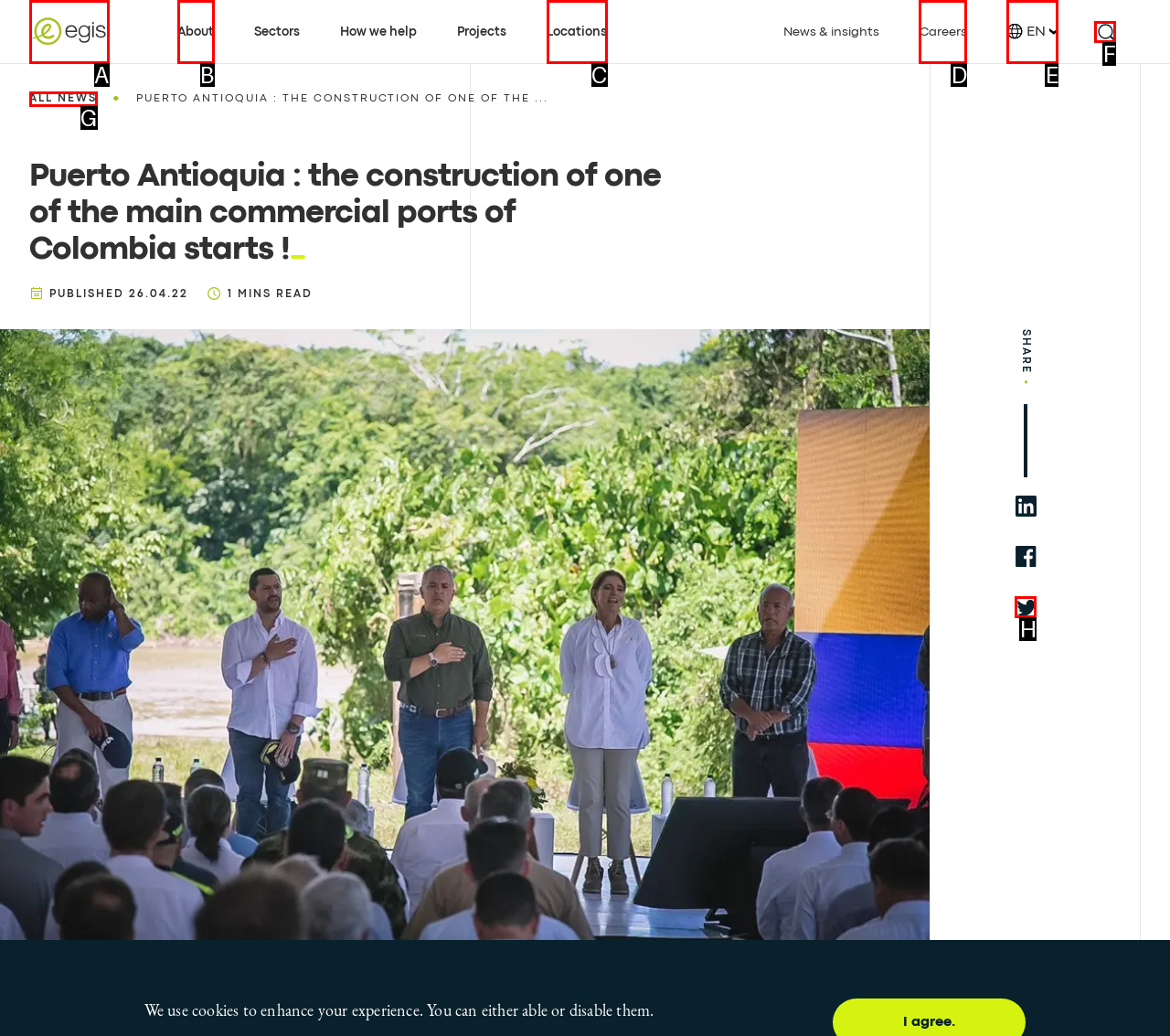For the given instruction: Go to Egis home page, determine which boxed UI element should be clicked. Answer with the letter of the corresponding option directly.

A